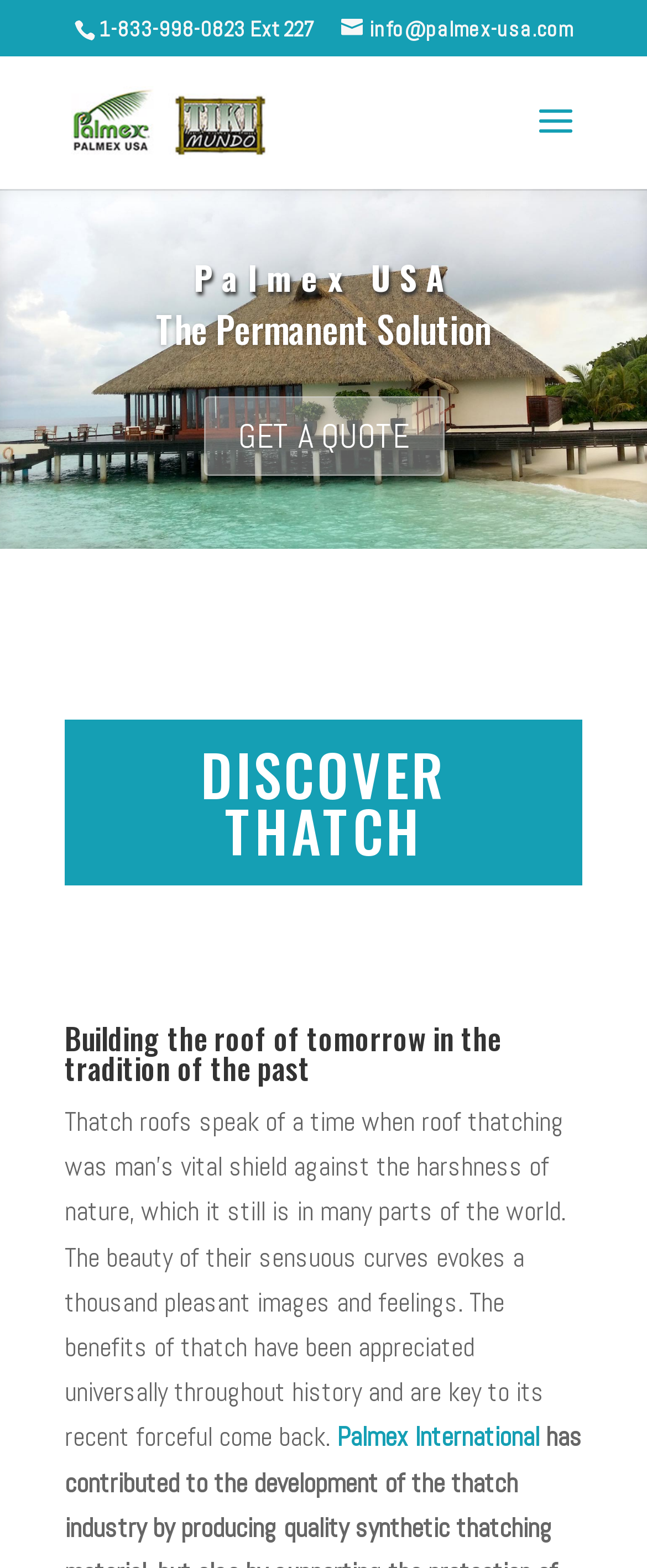What is the phone number to contact?
Please respond to the question with a detailed and thorough explanation.

I found the phone number by looking at the top section of the webpage, where it is displayed as a static text element.